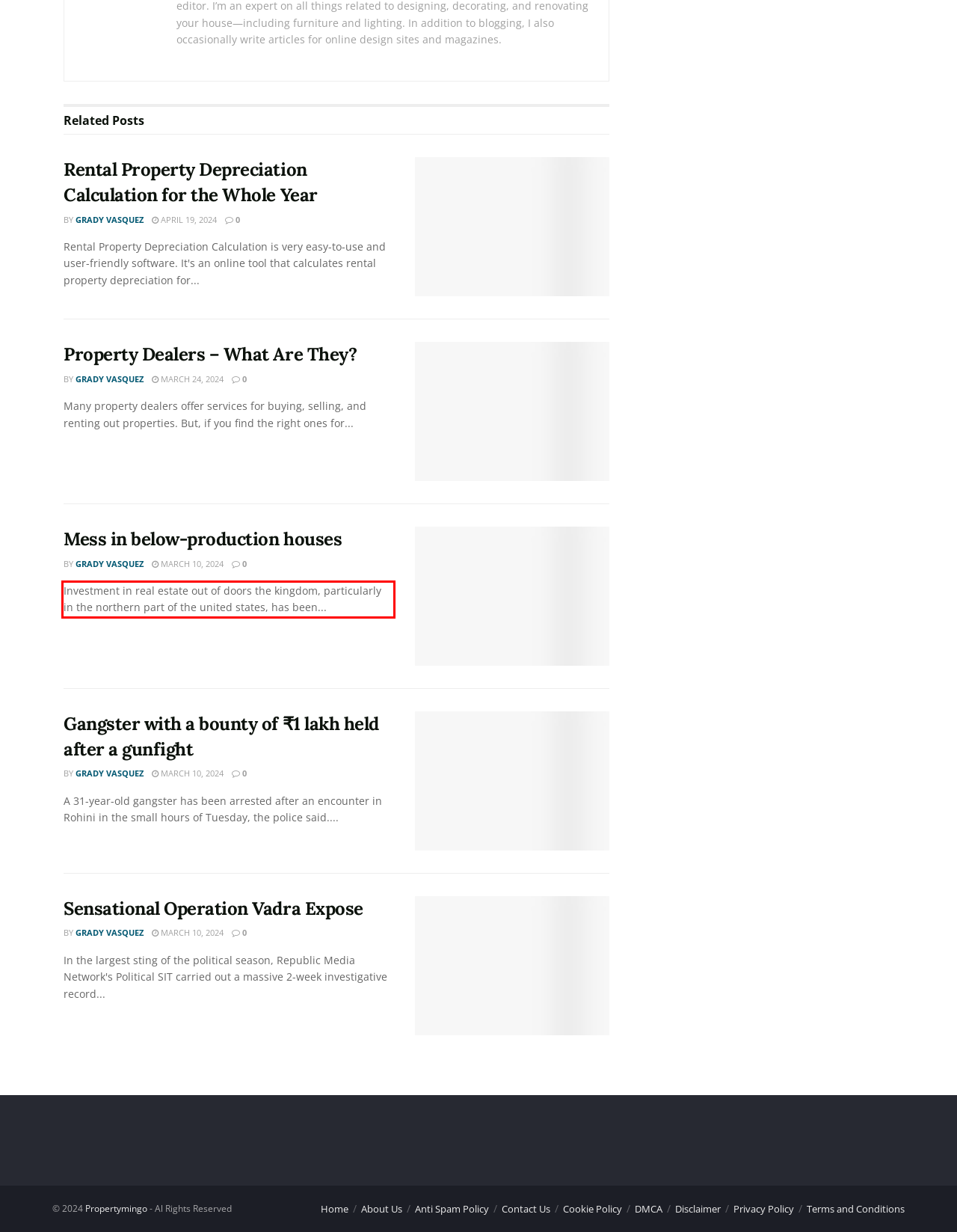Look at the webpage screenshot and recognize the text inside the red bounding box.

Investment in real estate out of doors the kingdom, particularly in the northern part of the united states, has been...